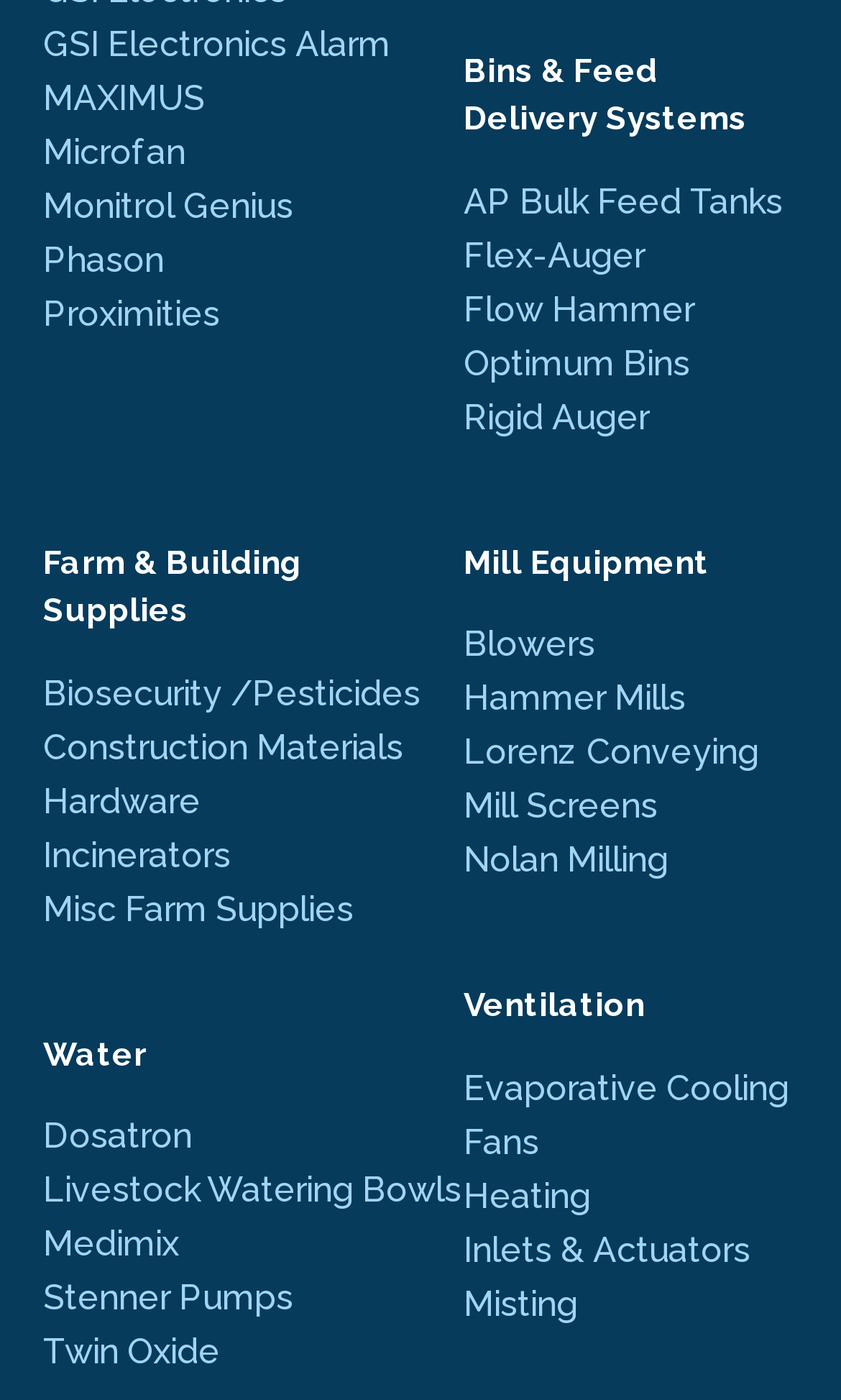From the given element description: "Medimix", find the bounding box for the UI element. Provide the coordinates as four float numbers between 0 and 1, in the order [left, top, right, bottom].

[0.051, 0.871, 0.615, 0.908]